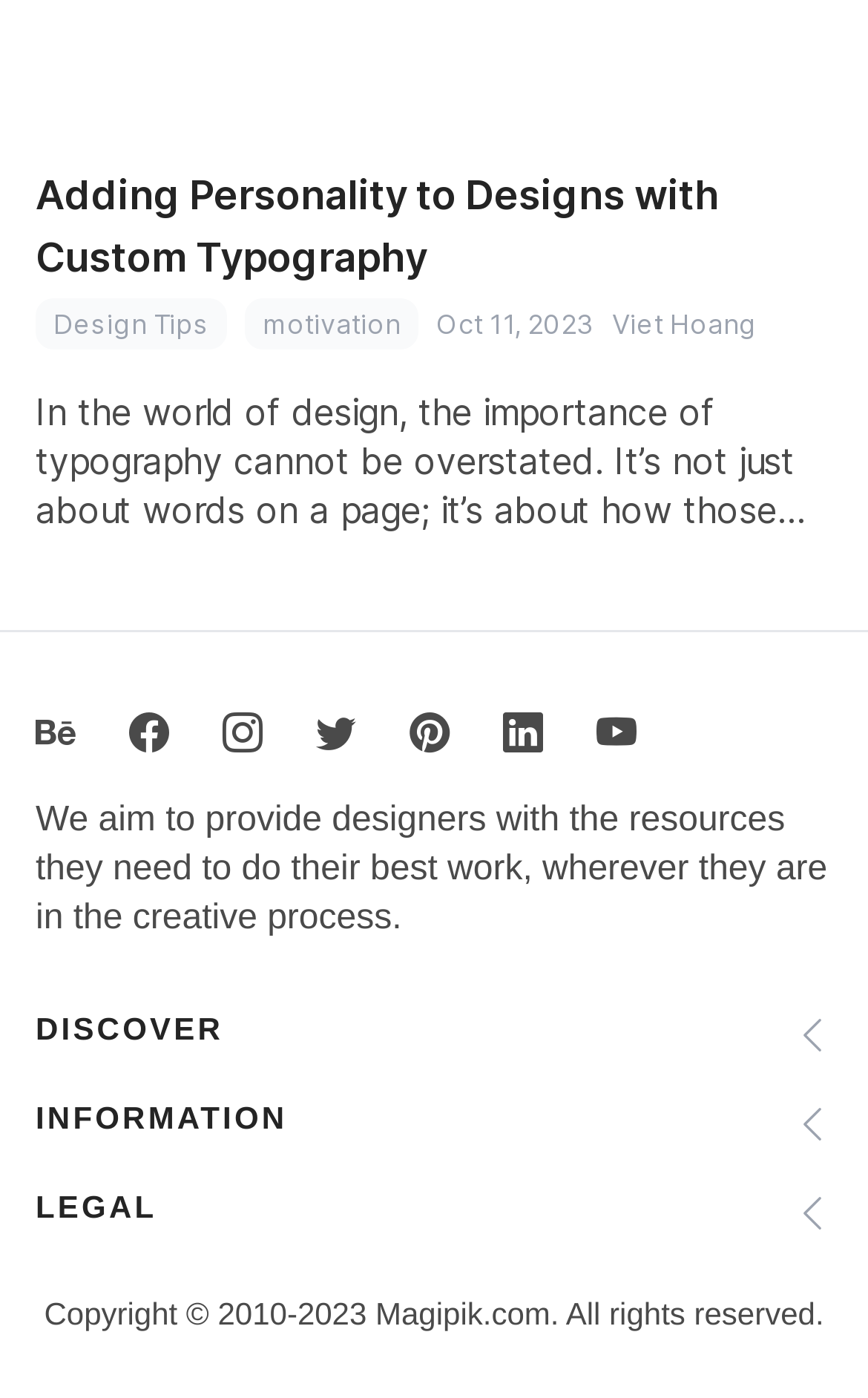What is the name of the author of the latest article?
Look at the screenshot and respond with one word or a short phrase.

Viet Hoang